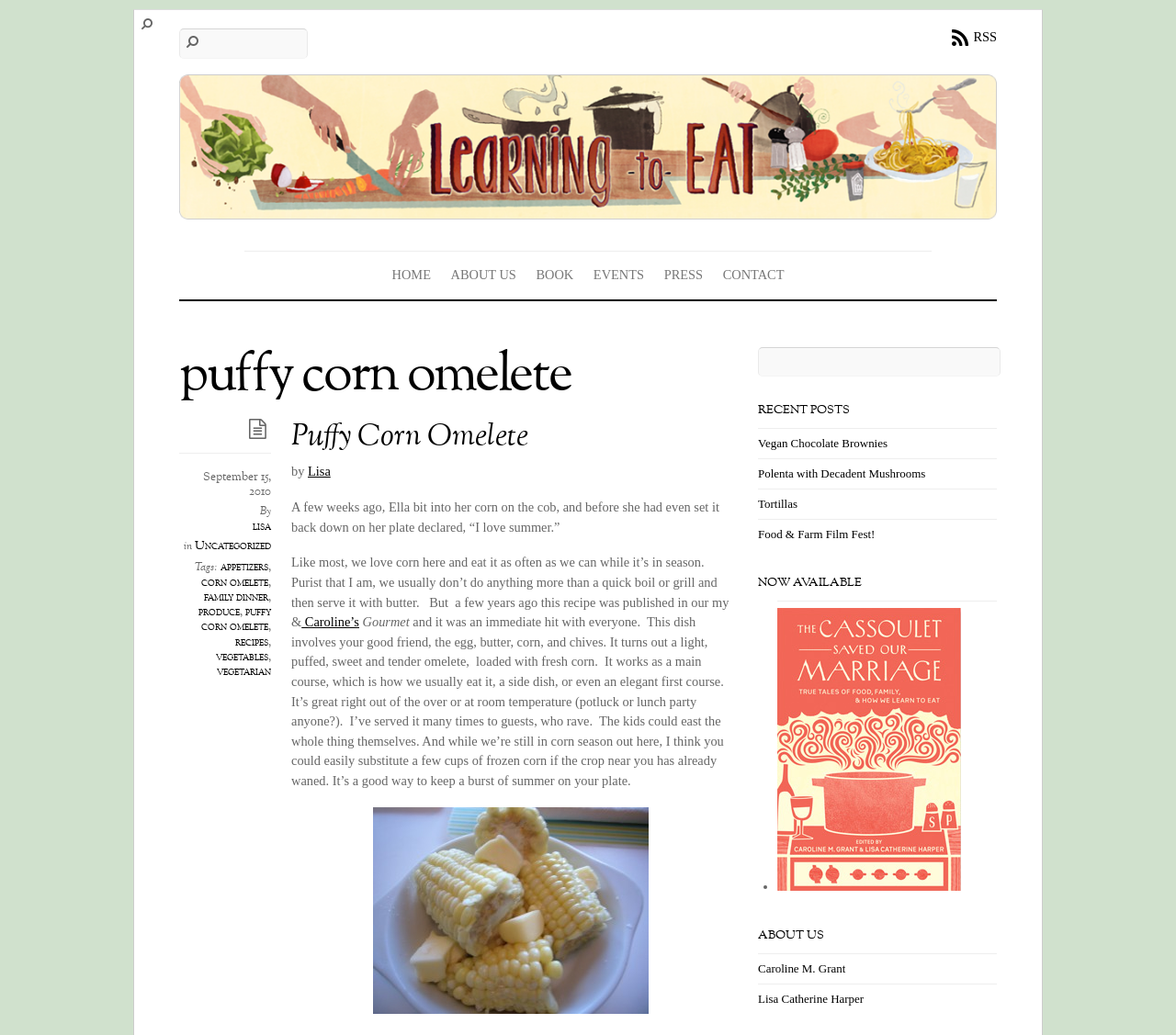Could you locate the bounding box coordinates for the section that should be clicked to accomplish this task: "View recent posts".

[0.645, 0.391, 0.848, 0.405]